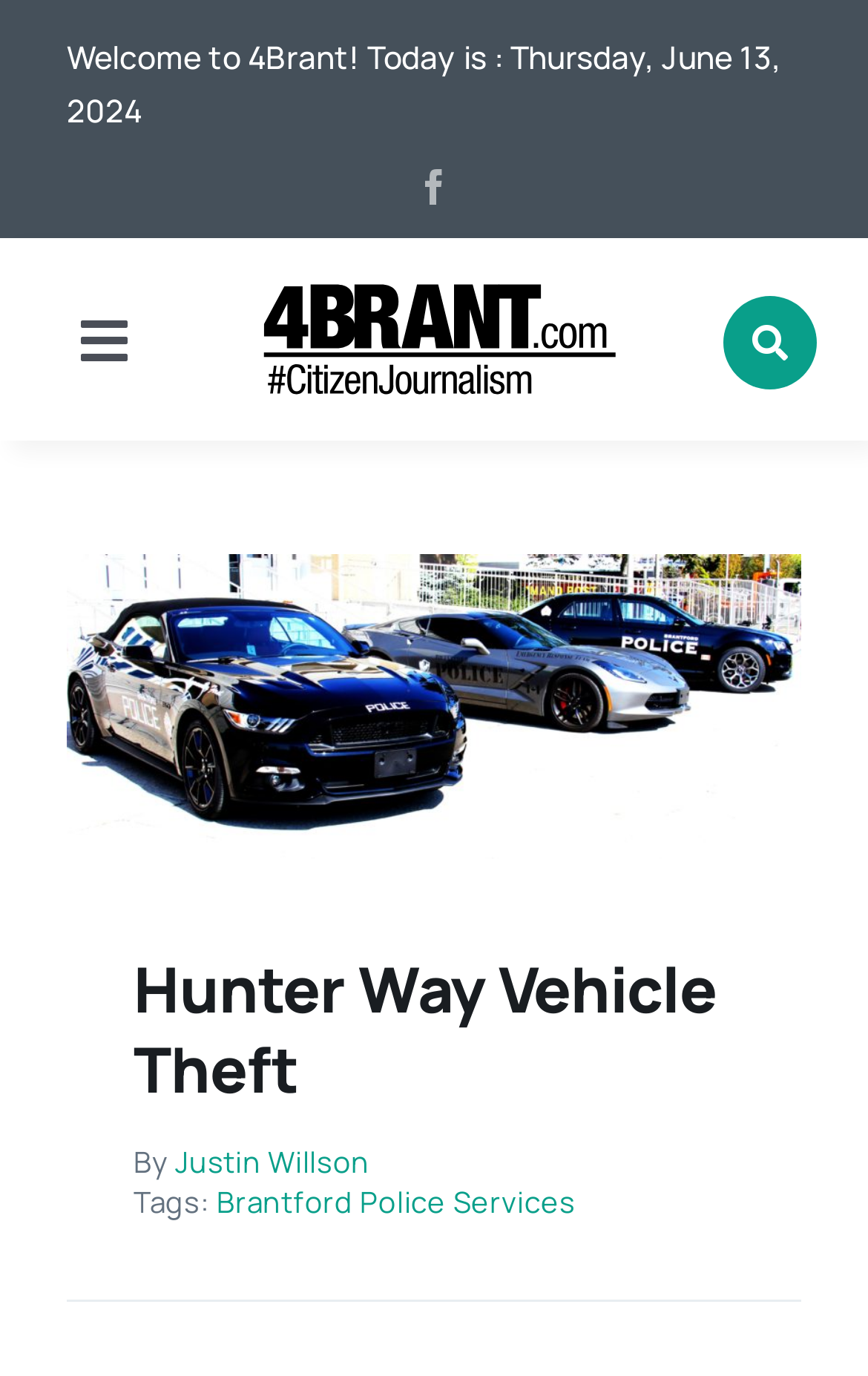Please find the bounding box coordinates of the element's region to be clicked to carry out this instruction: "Search for something".

None